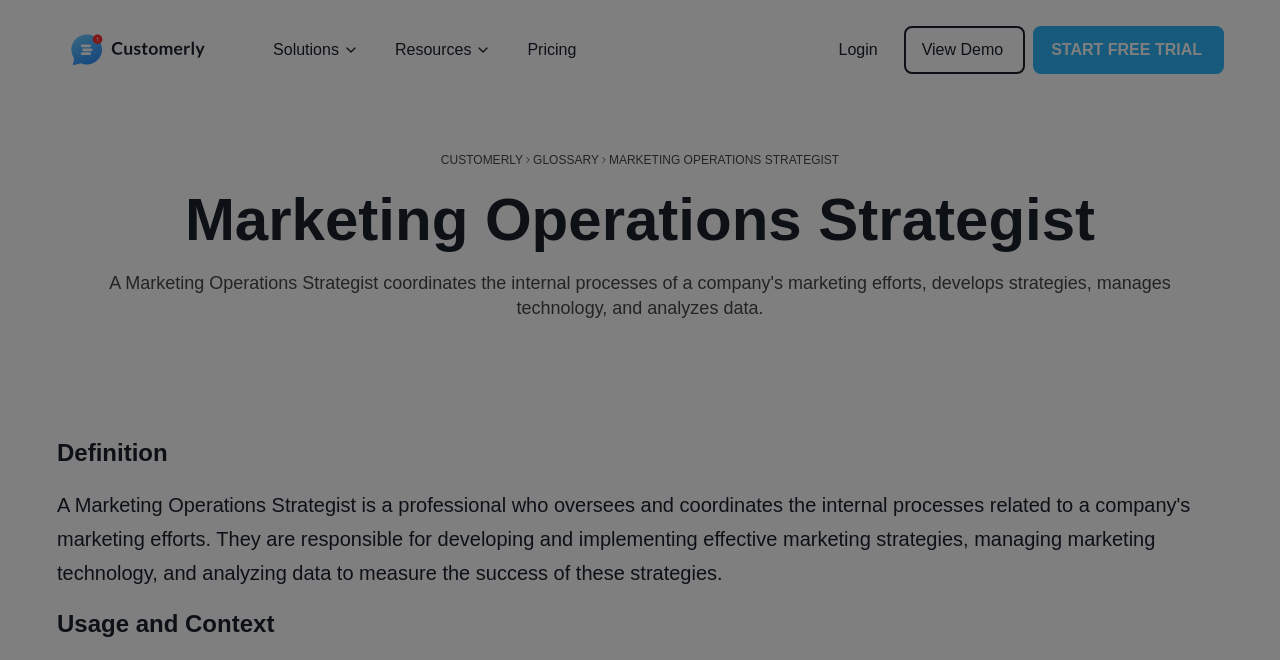Indicate the bounding box coordinates of the clickable region to achieve the following instruction: "Learn more about 'VR GAMES APPS DEVELOPMENT'."

None